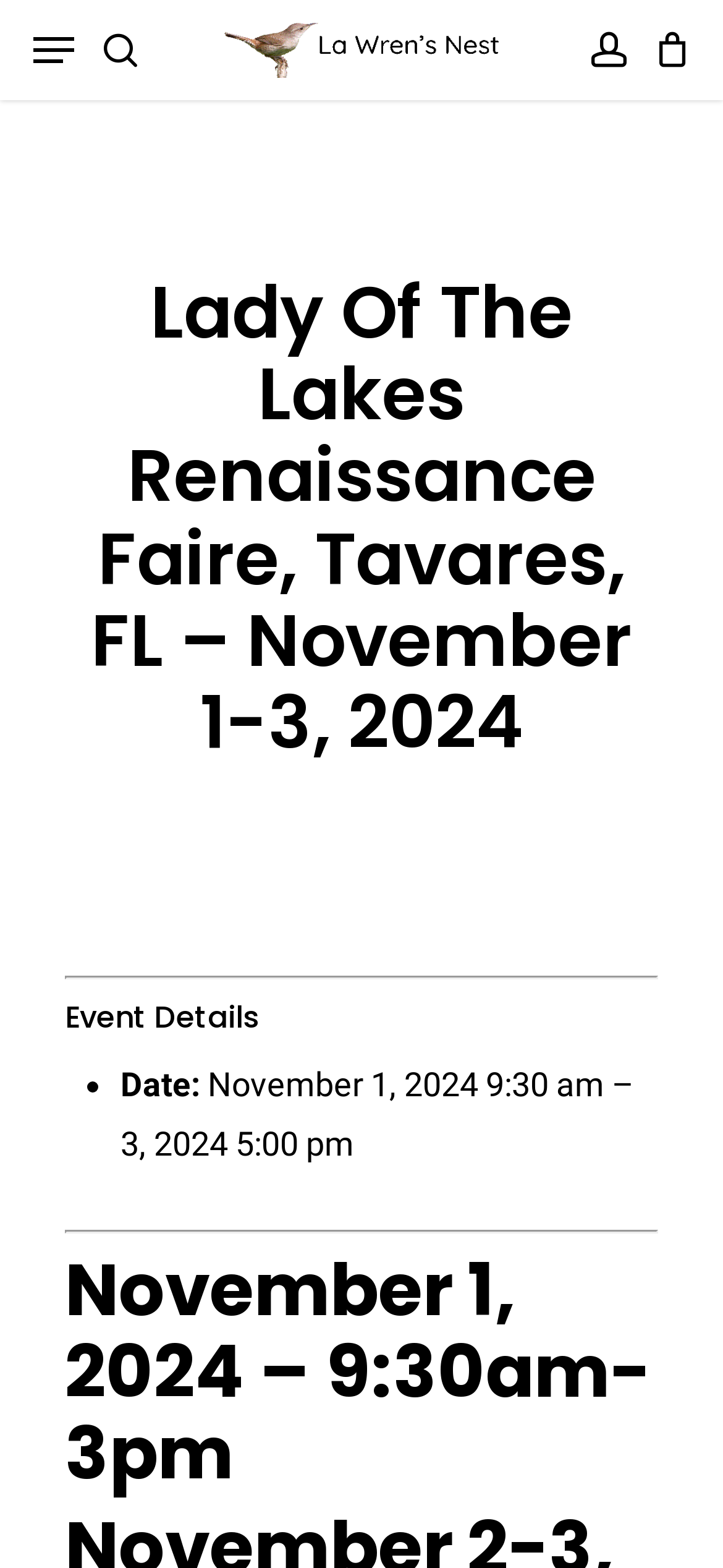How many links are in the top navigation bar?
Based on the screenshot, provide your answer in one word or phrase.

5